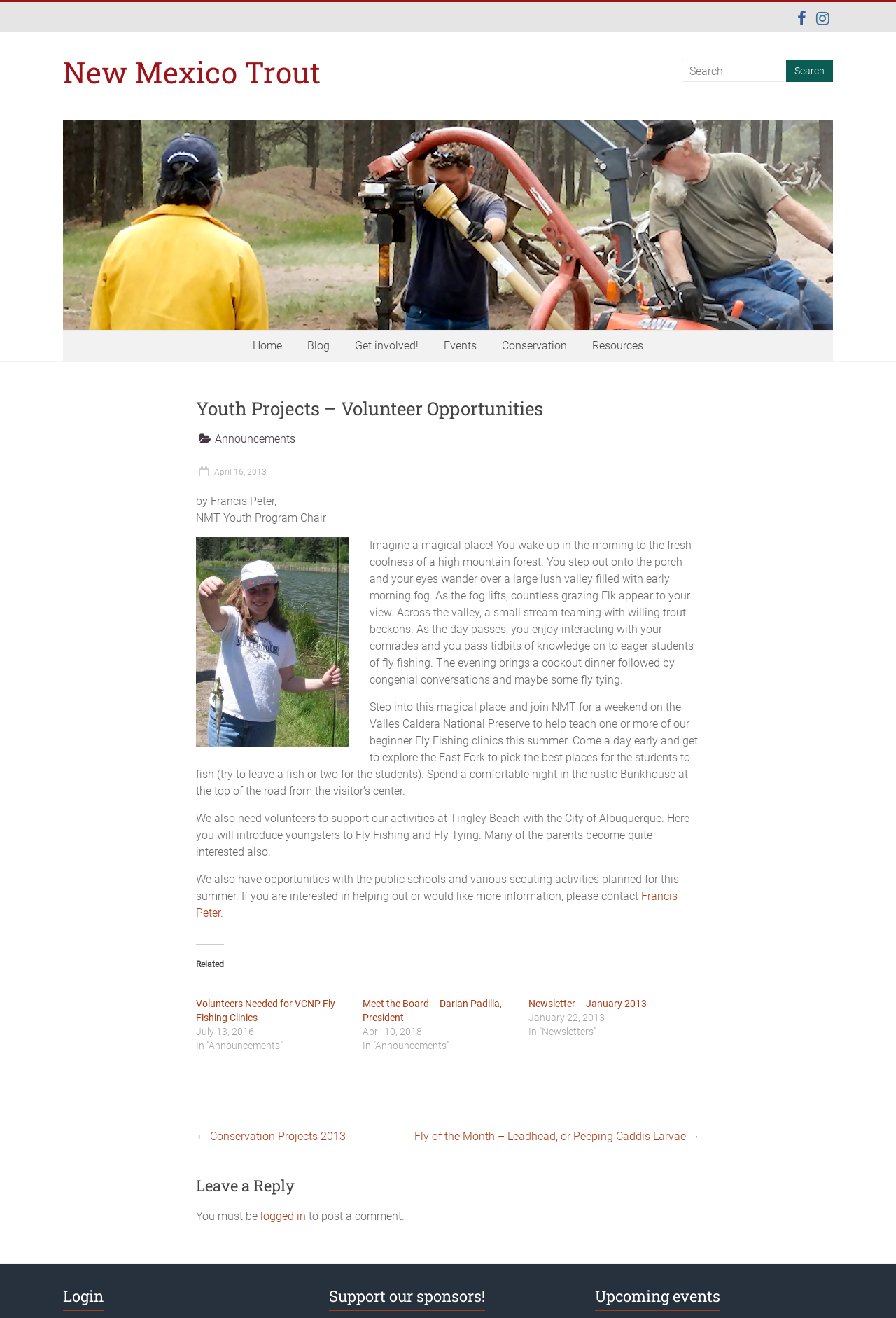Please determine the bounding box coordinates for the element that should be clicked to follow these instructions: "Search for something".

[0.761, 0.045, 0.878, 0.062]